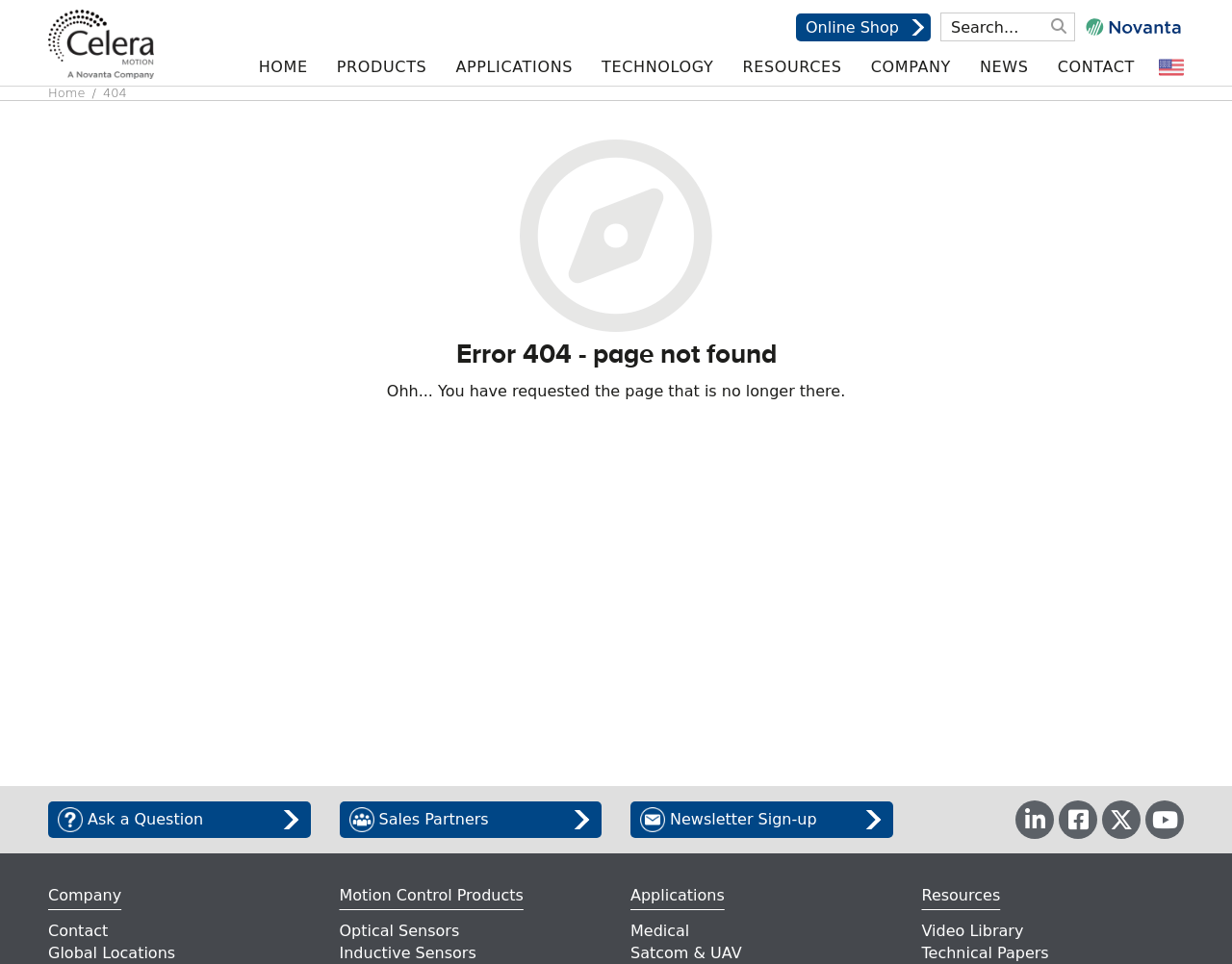Find the UI element described as: "Video Library" and predict its bounding box coordinates. Ensure the coordinates are four float numbers between 0 and 1, [left, top, right, bottom].

[0.748, 0.955, 0.961, 0.978]